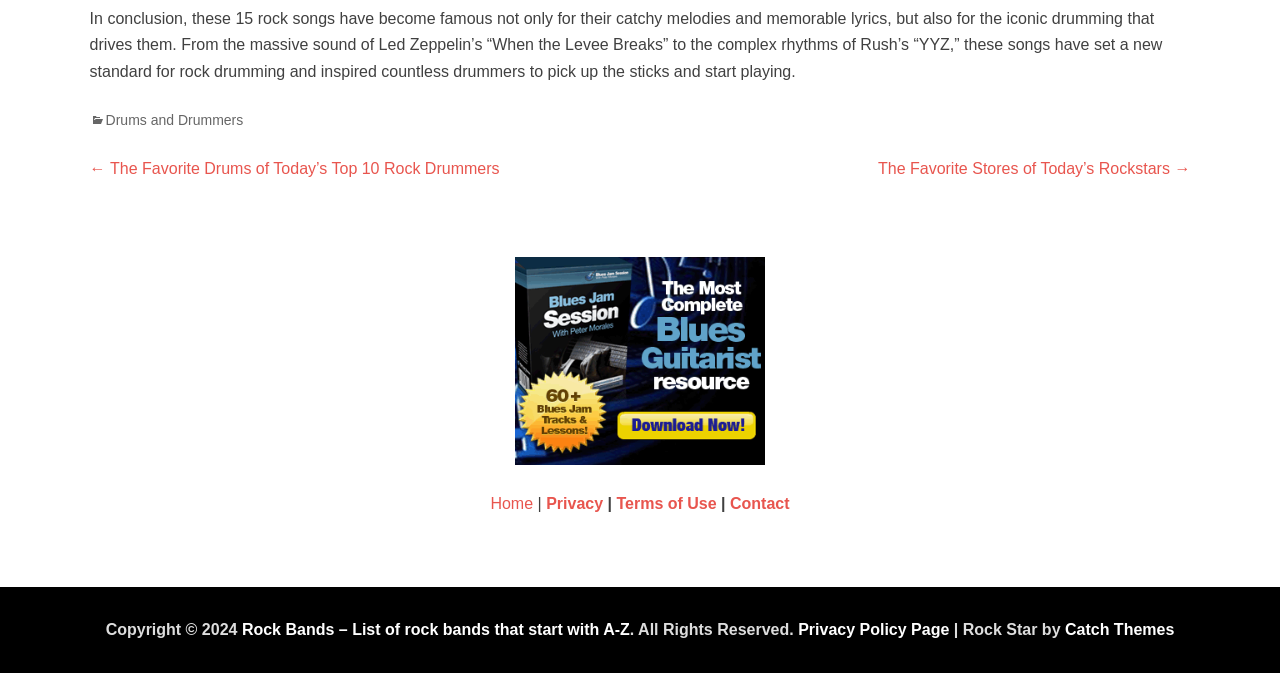Please answer the following question using a single word or phrase: 
What is the topic of the article?

Rock songs